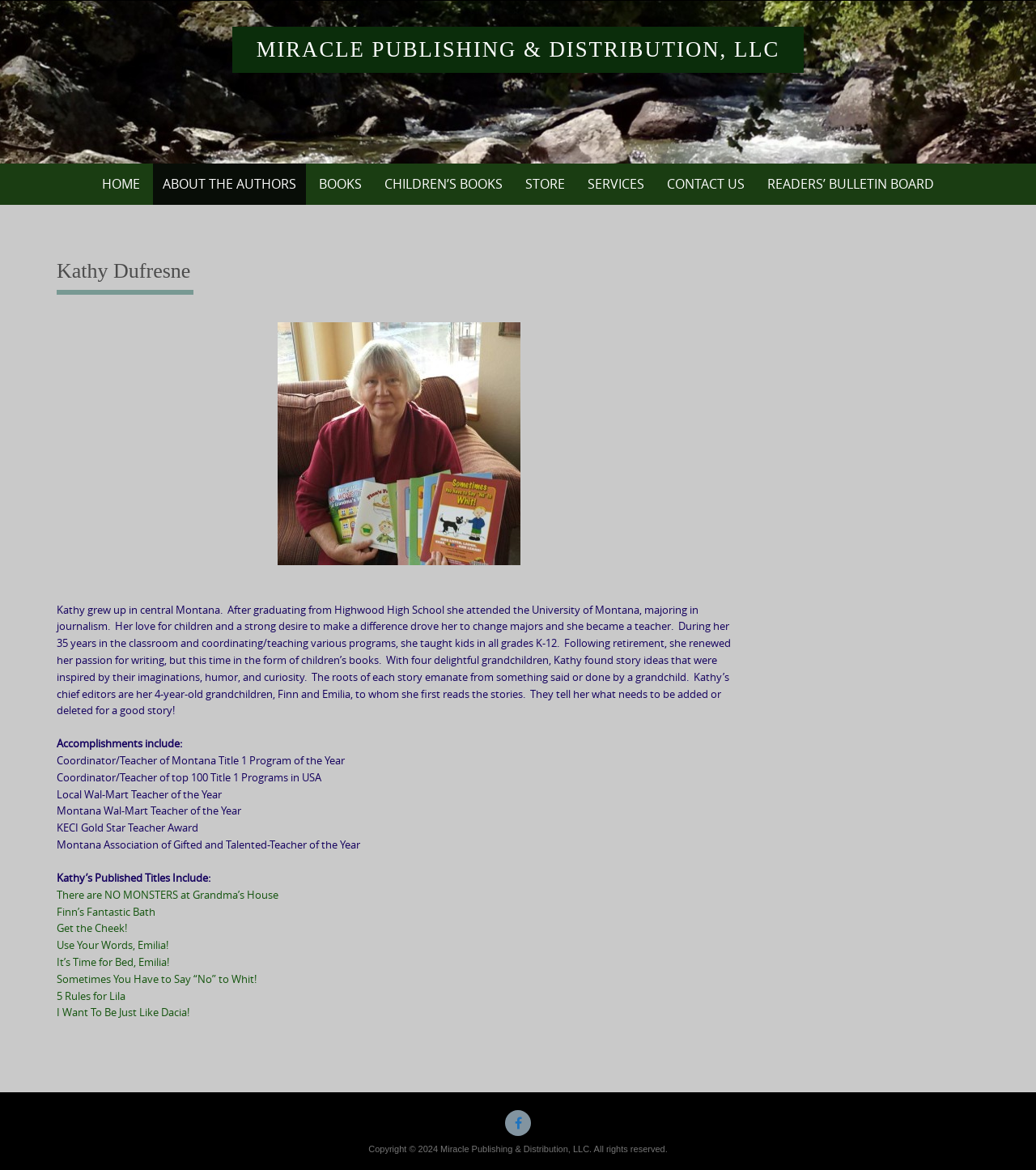Illustrate the webpage with a detailed description.

This webpage is about Kathy Dufresne, an author and former teacher. At the top, there is a heading "MIRACLE PUBLISHING & DISTRIBUTION, LLC" which is also a link. Below it, there is a navigation menu with links to "HOME", "ABOUT THE AUTHORS", "BOOKS", "CHILDREN'S BOOKS", "STORE", "SERVICES", "CONTACT US", and "READERS' BULLETIN BOARD".

The main content of the page is an article about Kathy Dufresne. It starts with a heading "Kathy Dufresne" and a link to her name. Below it, there is an image of Kathy Dufresne. The article then describes her background, including her education and teaching career. It also mentions how she became a children's book author after retirement, inspired by her grandchildren.

The article continues to list Kathy's accomplishments, including awards and recognition she received as a teacher. It then lists her published book titles, which include "There are NO MONSTERS at Grandma's House", "Finn's Fantastic Bath", "Get the Cheek!", and several others.

On the right side of the page, there is a complementary section with no visible content. At the bottom of the page, there is a copyright notice stating "Copyright © 2024 Miracle Publishing & Distribution, LLC. All rights reserved."